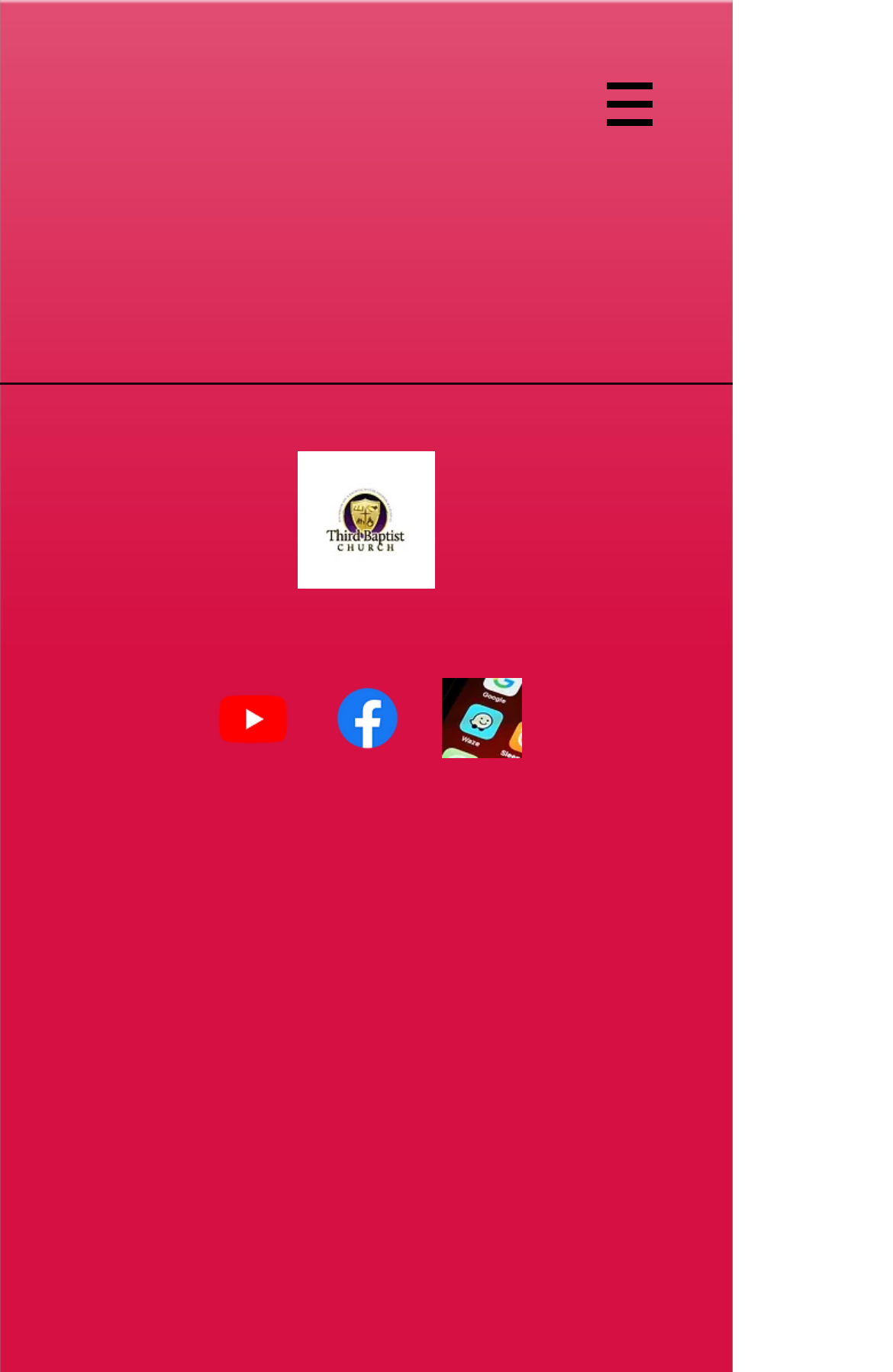What is the position of the navigation menu?
Based on the visual content, answer with a single word or a brief phrase.

Top-right